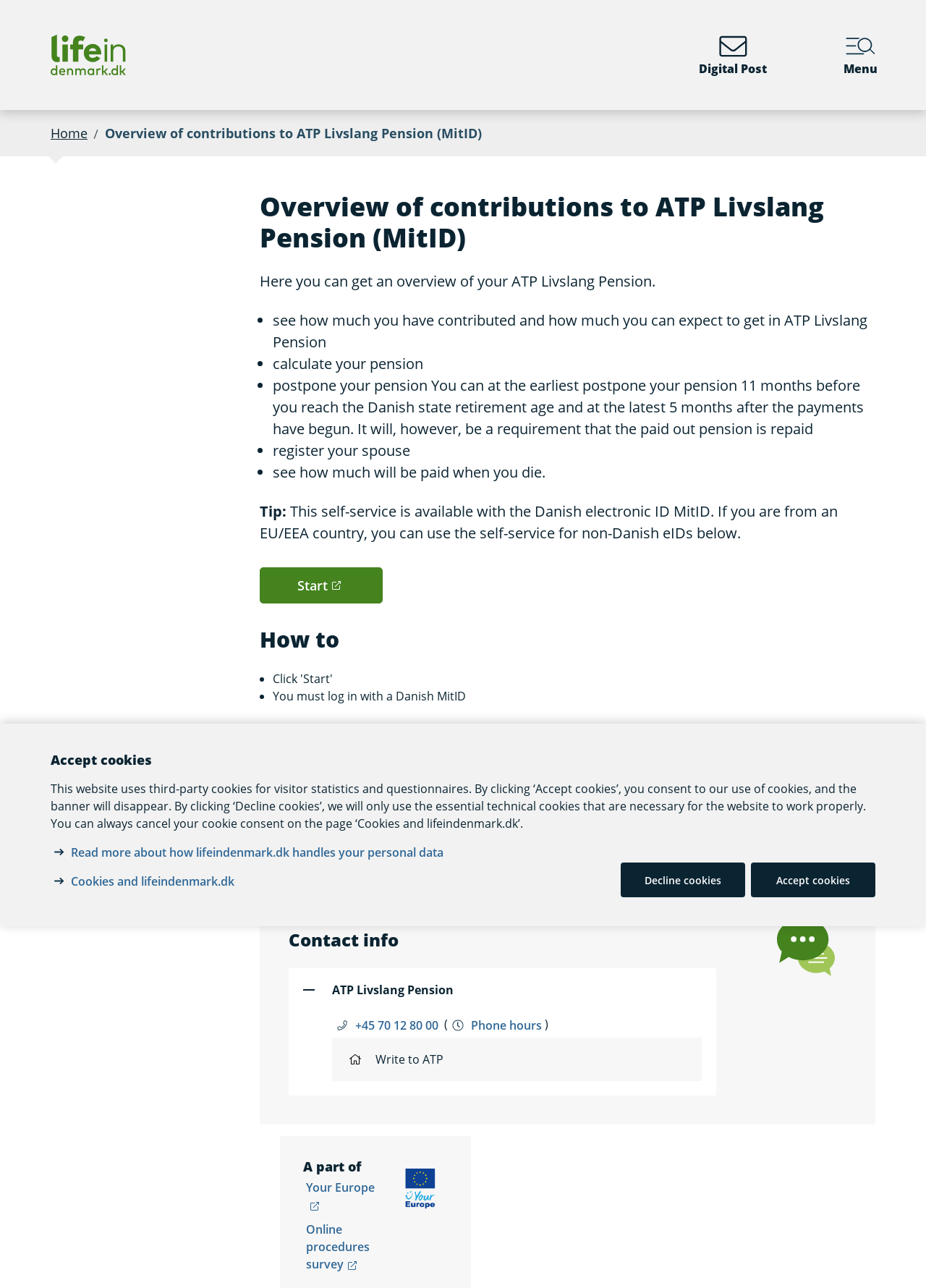What is the alternative self-service solution?
Using the image as a reference, deliver a detailed and thorough answer to the question.

The webpage provides an alternative self-service solution for users who do not have a Danish electronic ID, MitID. This alternative solution is designed for users with non-Danish eIDs.